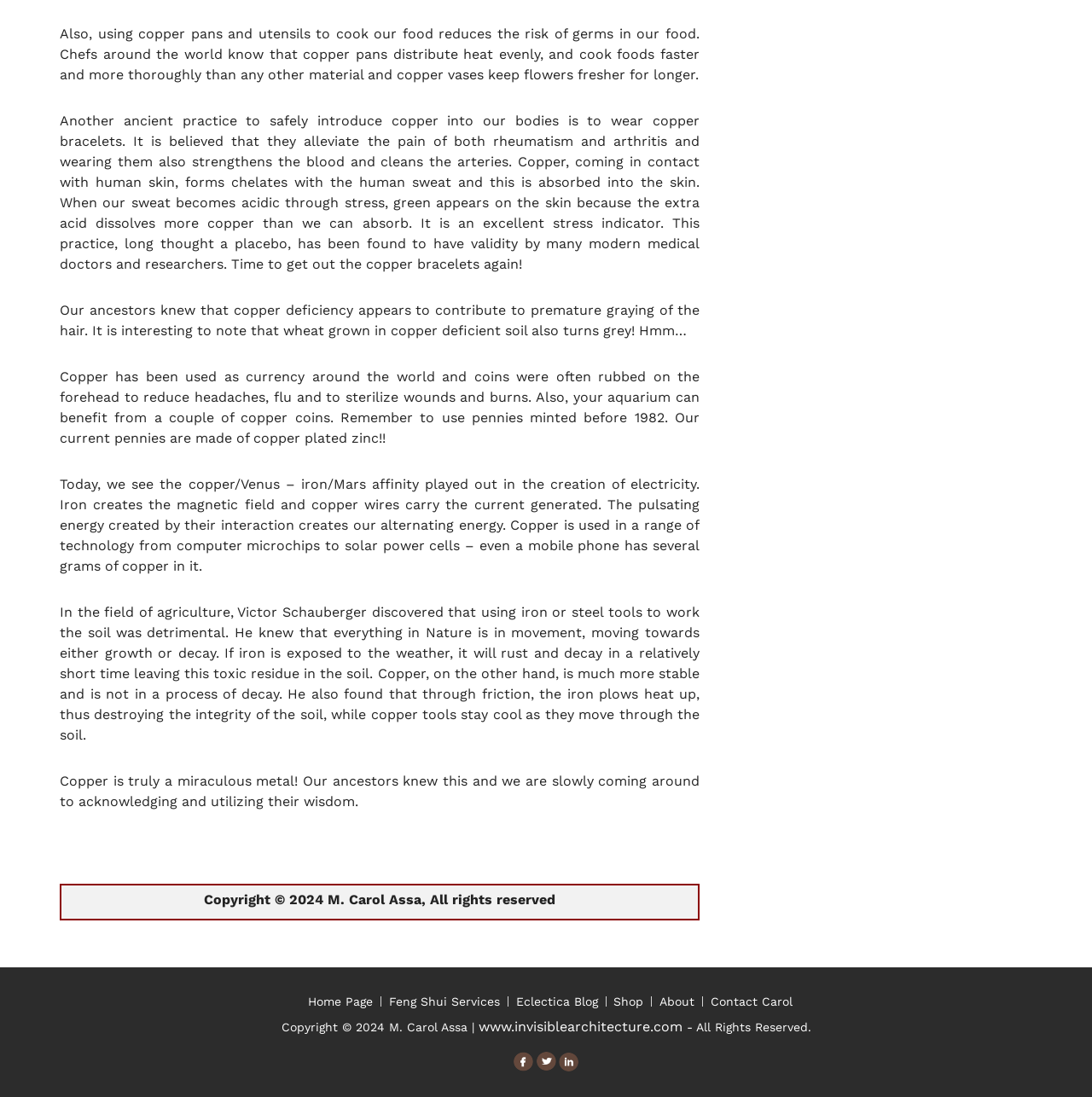Using the information shown in the image, answer the question with as much detail as possible: Who is the copyright owner of this website?

The copyright notice at the bottom of the page states 'Copyright © 2024 M. Carol Assa, All rights reserved', which indicates that M. Carol Assa is the copyright owner of this website.